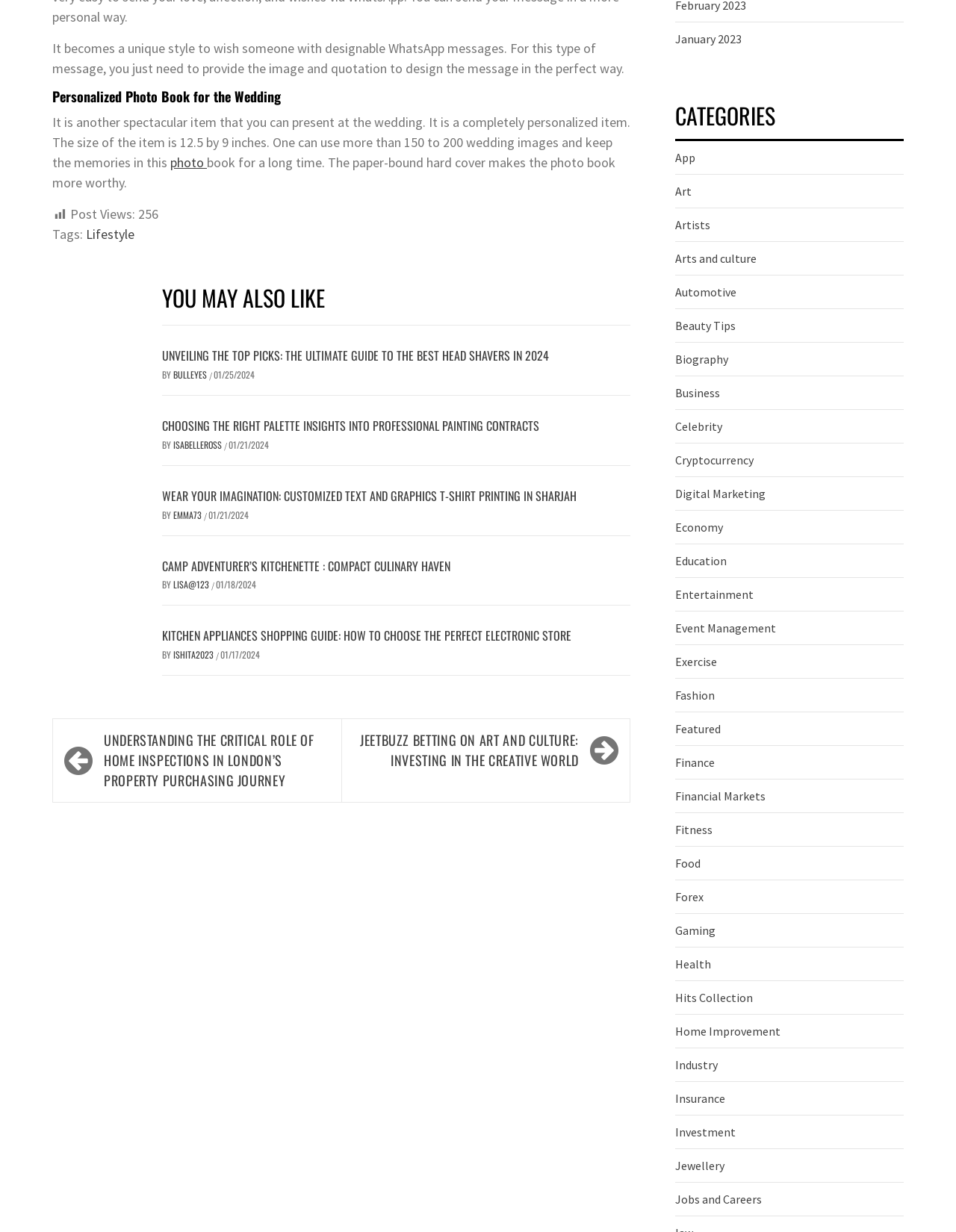Determine the bounding box coordinates of the target area to click to execute the following instruction: "Search for something."

None